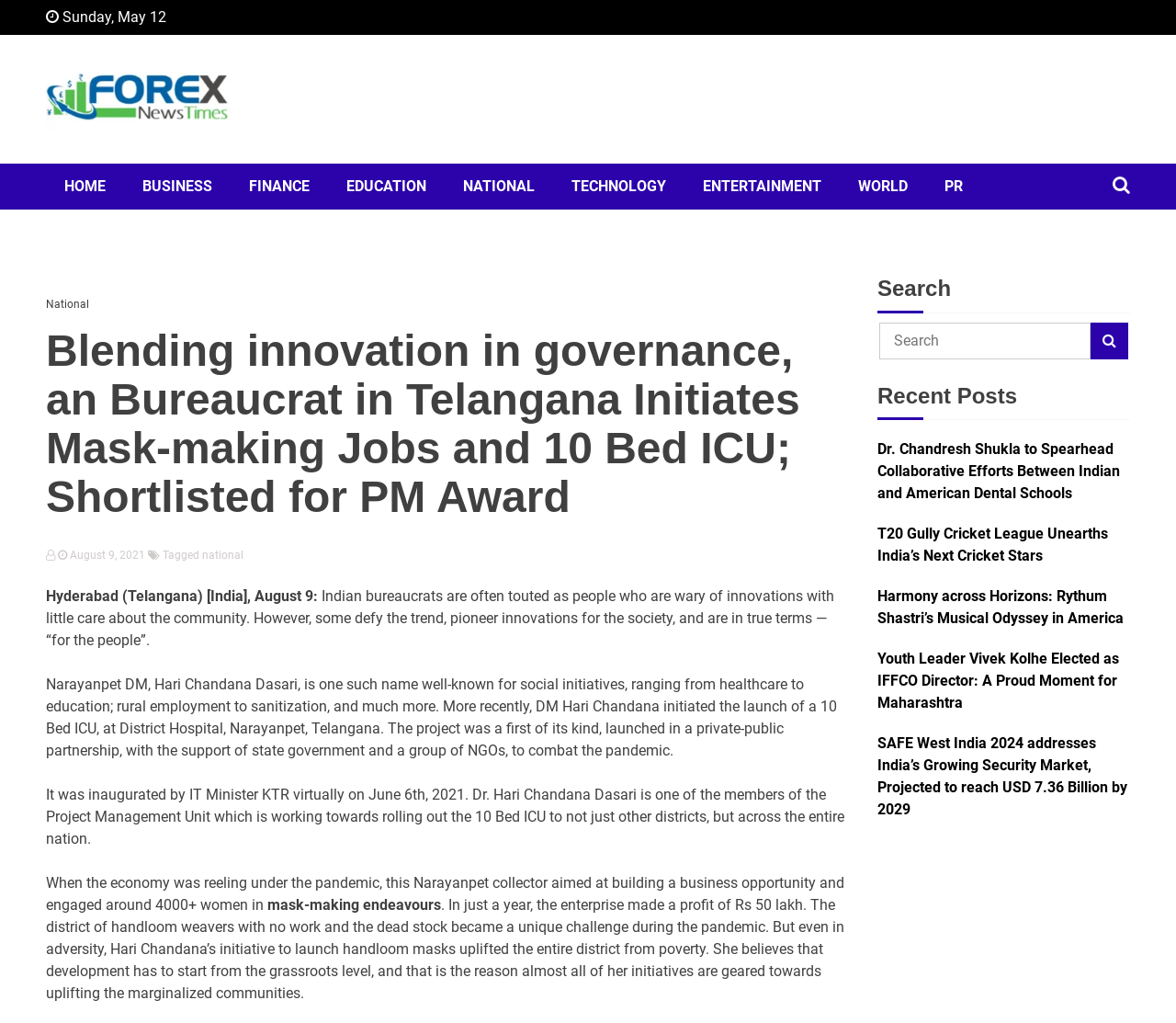What is the date mentioned at the top of the webpage?
Refer to the image and provide a thorough answer to the question.

The date is mentioned at the top of the webpage, which is 'Sunday, May 12'. This can be found by looking at the StaticText element with the text 'Sunday, May 12'.